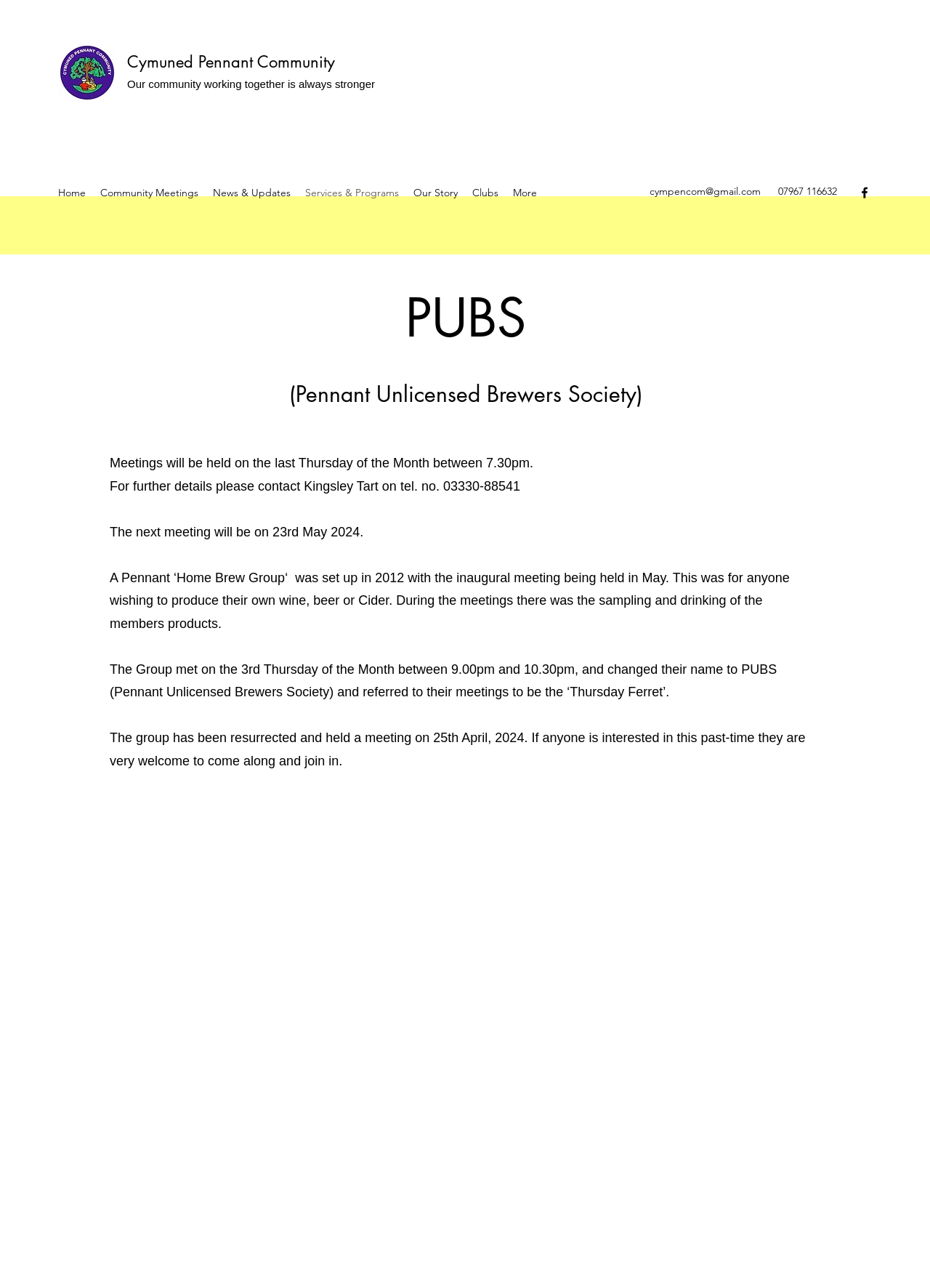What is the name of the Facebook page?
Using the visual information, respond with a single word or phrase.

Facebook